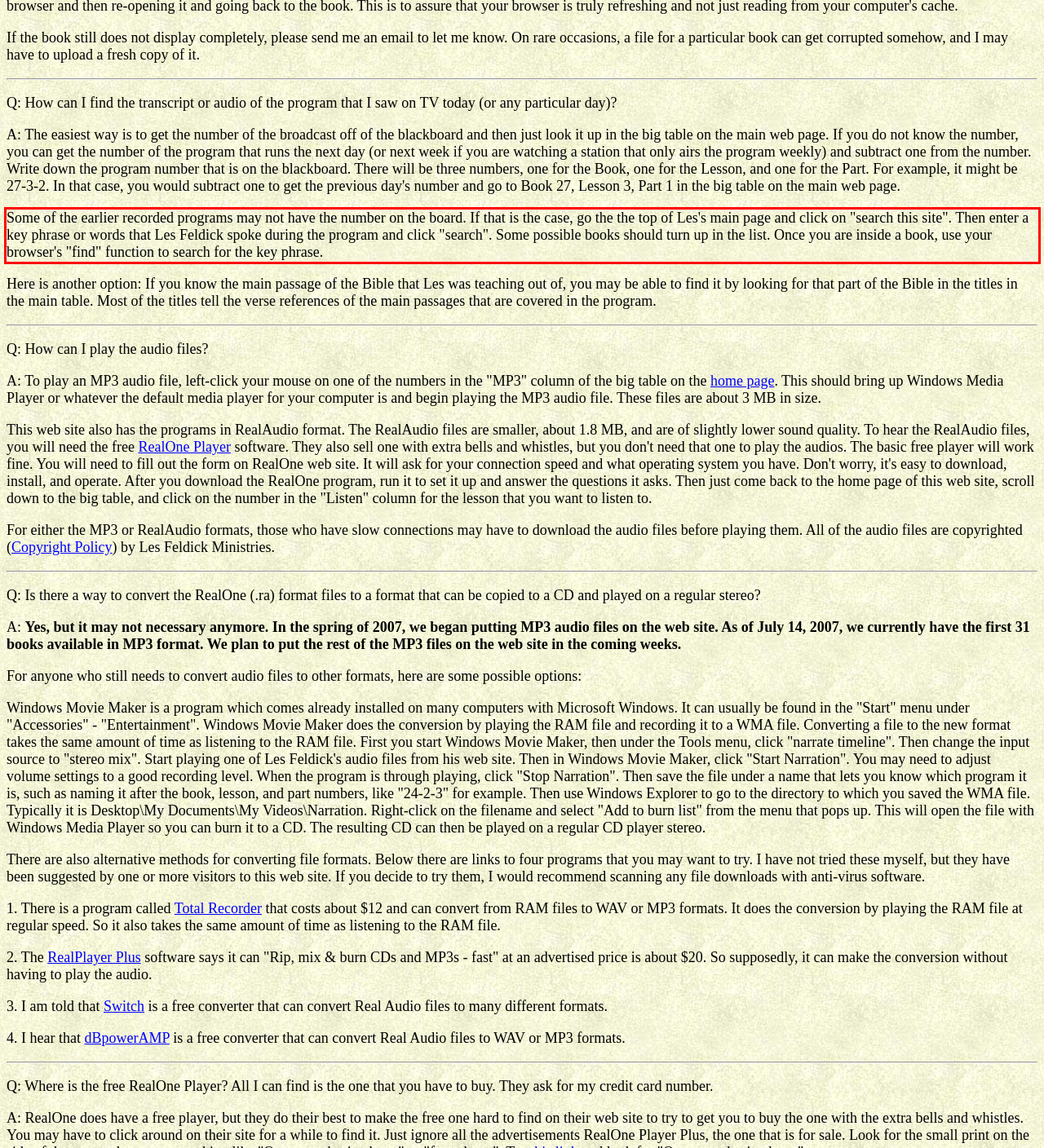Please identify and extract the text from the UI element that is surrounded by a red bounding box in the provided webpage screenshot.

Some of the earlier recorded programs may not have the number on the board. If that is the case, go the the top of Les's main page and click on "search this site". Then enter a key phrase or words that Les Feldick spoke during the program and click "search". Some possible books should turn up in the list. Once you are inside a book, use your browser's "find" function to search for the key phrase.